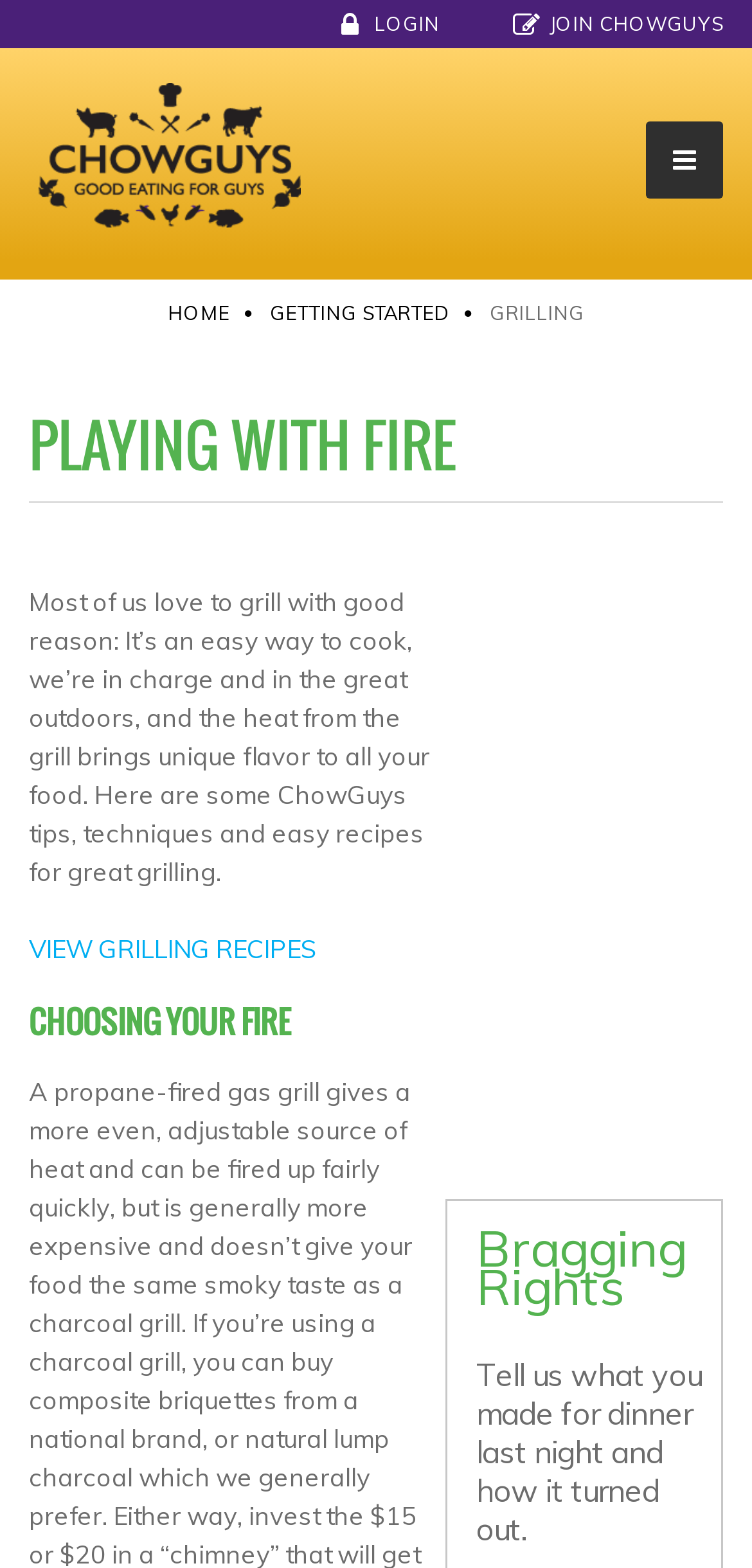Find the bounding box coordinates of the element you need to click on to perform this action: 'Click the JOIN CHOWGUYS link'. The coordinates should be represented by four float values between 0 and 1, in the format [left, top, right, bottom].

[0.731, 0.007, 0.962, 0.025]